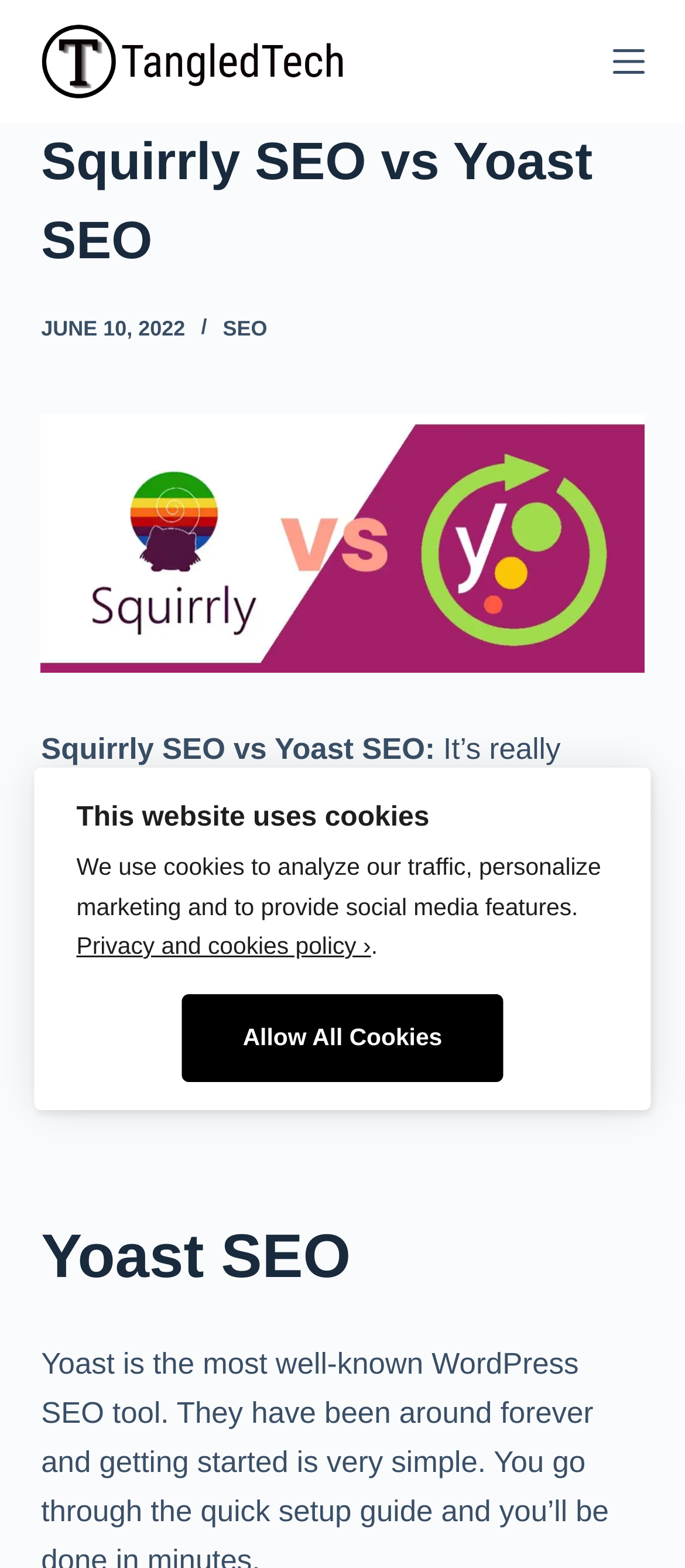Answer succinctly with a single word or phrase:
What is the purpose of choosing the right SEO tool?

For website